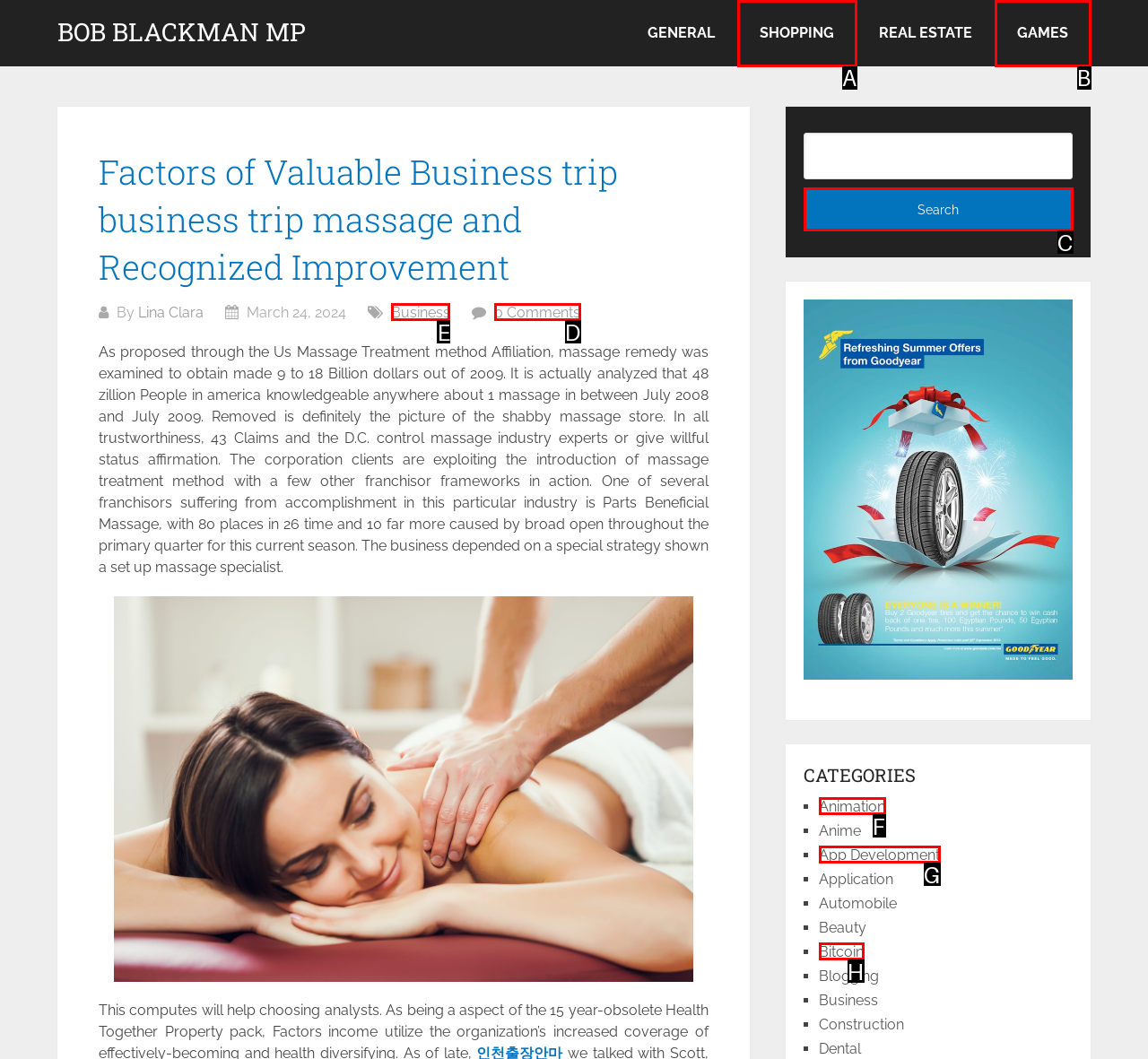Select the appropriate HTML element to click for the following task: View the 'Business' category
Answer with the letter of the selected option from the given choices directly.

E